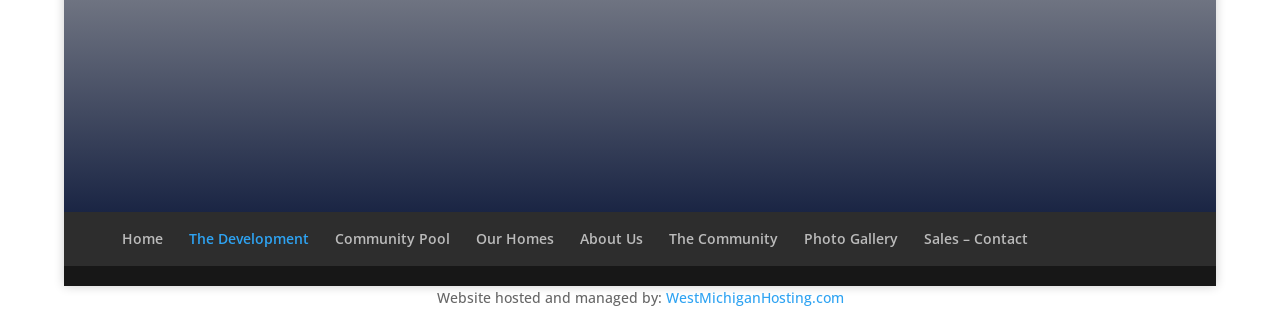How many links are present in the navigation section?
From the screenshot, provide a brief answer in one word or phrase.

9